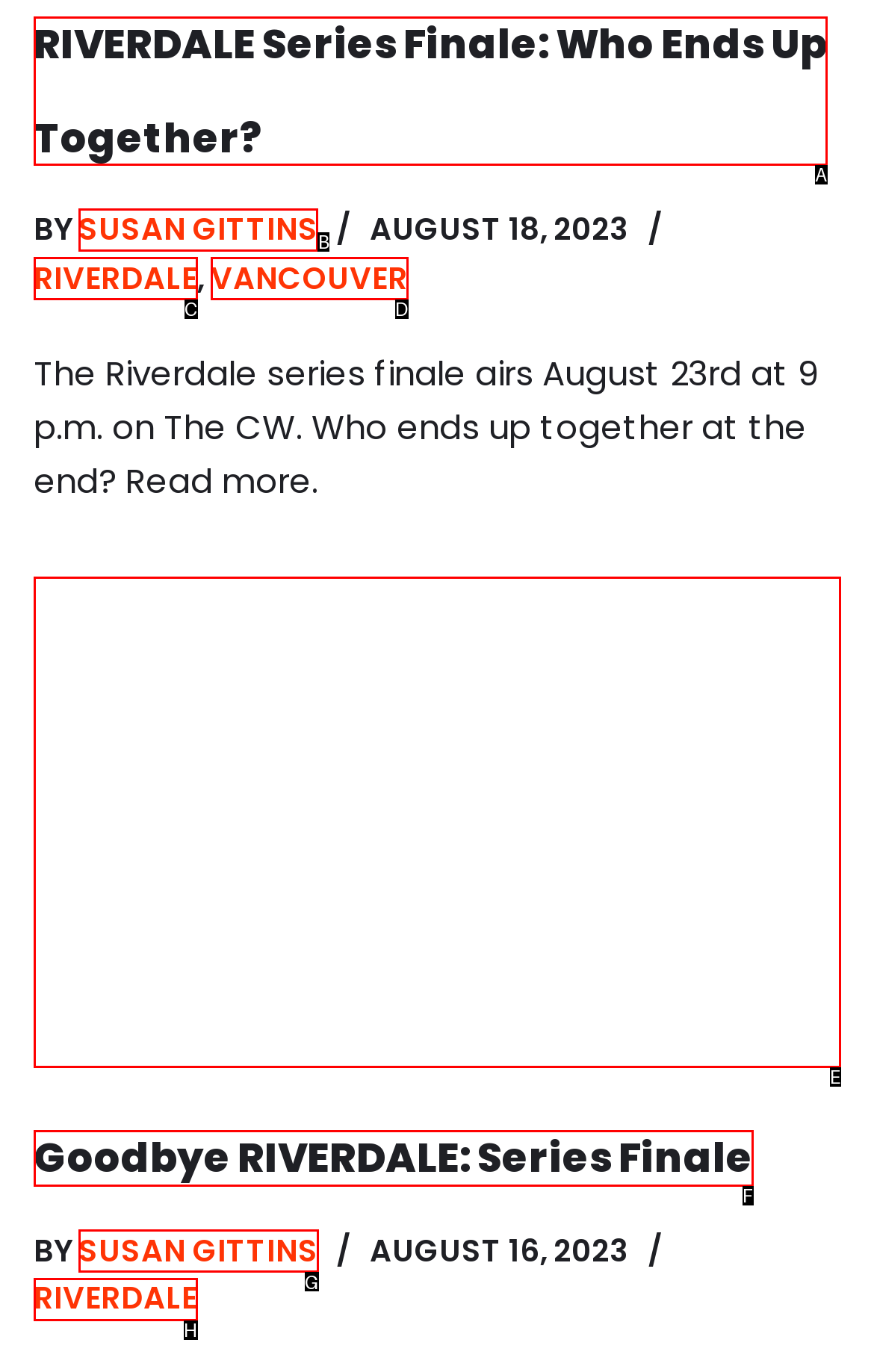Based on the choices marked in the screenshot, which letter represents the correct UI element to perform the task: Visit the author's page?

None